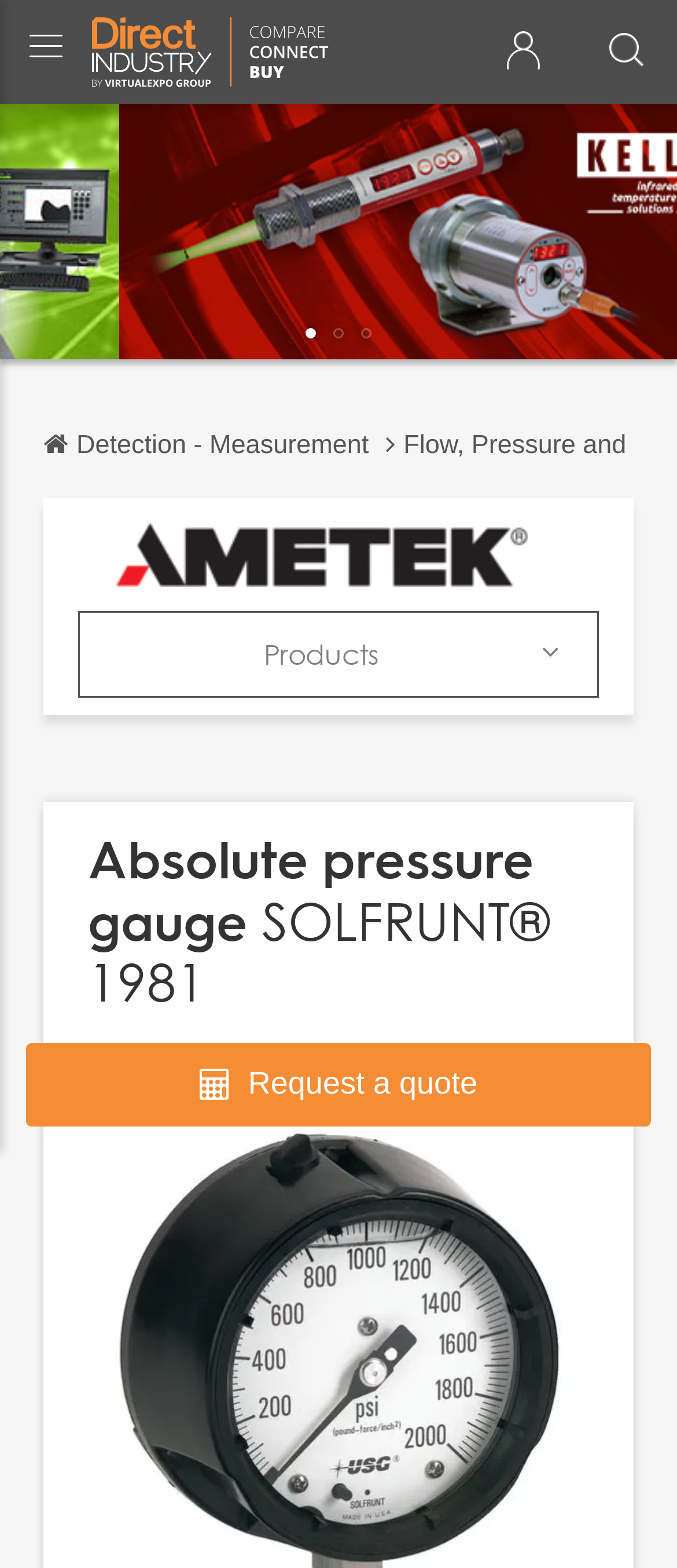Can you find the bounding box coordinates for the element to click on to achieve the instruction: "Go to AMETEK PMT Products"?

[0.167, 0.346, 0.782, 0.361]